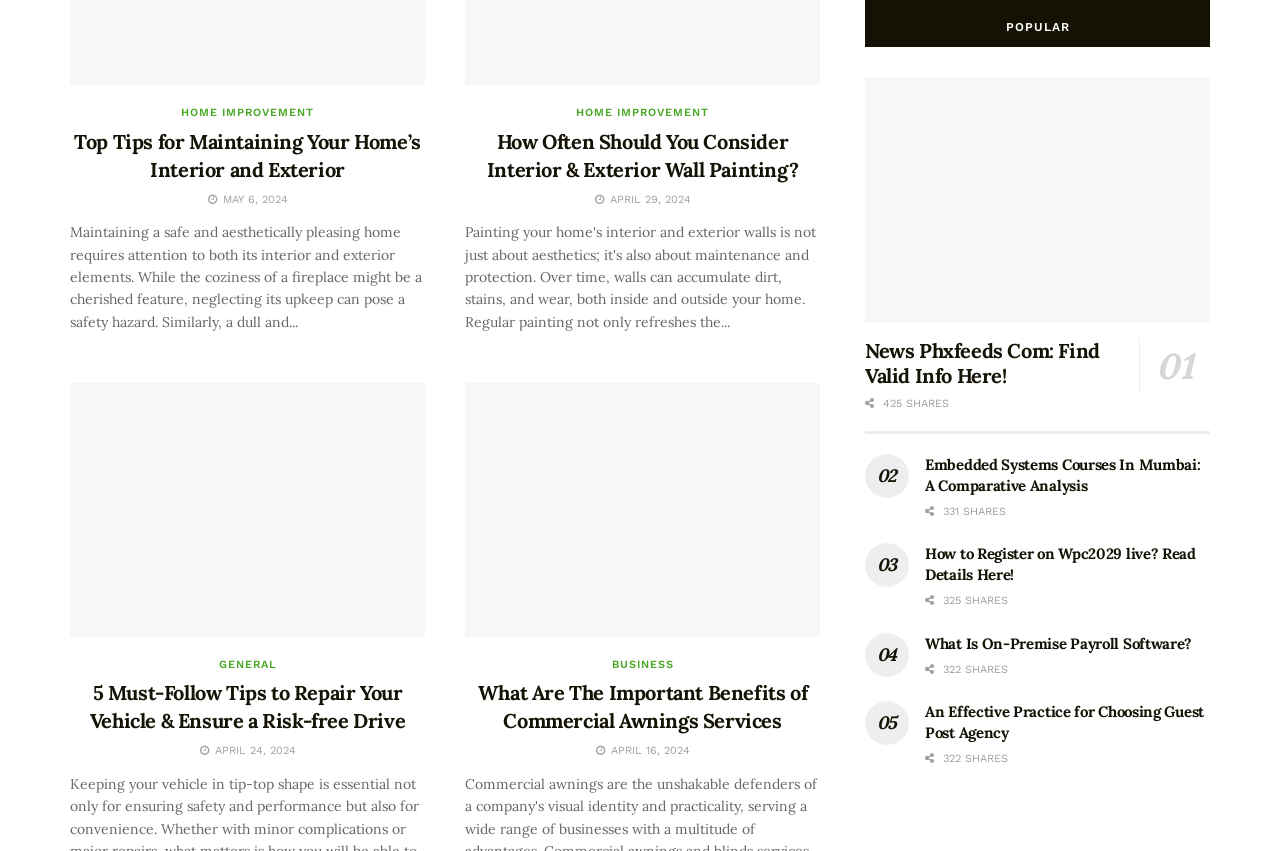How many shares does the article '01 News Phxfeeds Com: Find Valid Info Here!' have?
Please answer the question as detailed as possible based on the image.

I found the answer by looking at the StaticText element with the text '425 SHARES' which is located below the article title '01 News Phxfeeds Com: Find Valid Info Here!'.